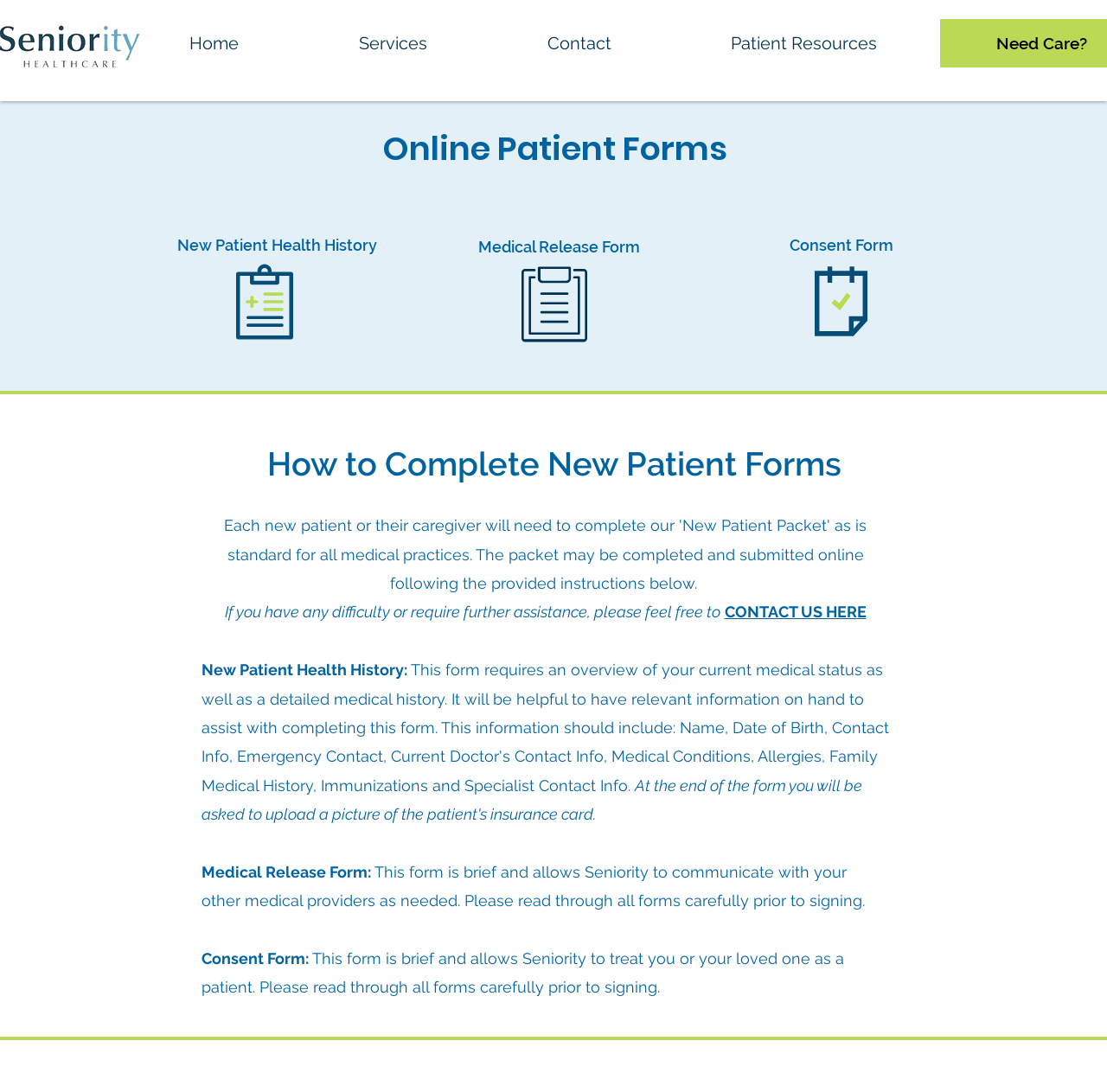Determine the bounding box coordinates for the UI element with the following description: "Medical Release Form". The coordinates should be four float numbers between 0 and 1, represented as [left, top, right, bottom].

[0.432, 0.219, 0.578, 0.234]